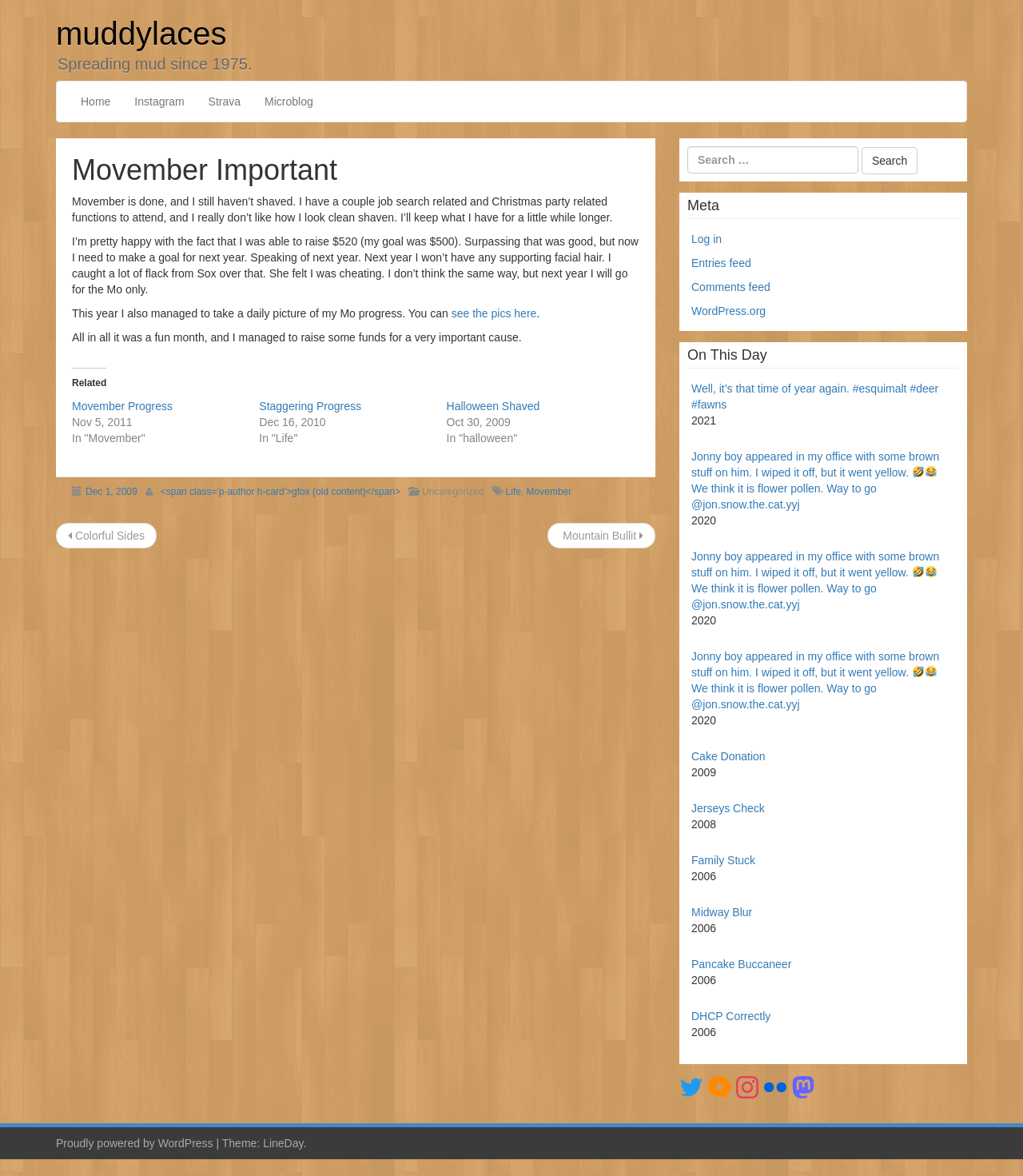Look at the image and write a detailed answer to the question: 
What is the author's name?

I found the author's name by looking at the footer section of the webpage, where it says 'gfox (old content)' in a link element.